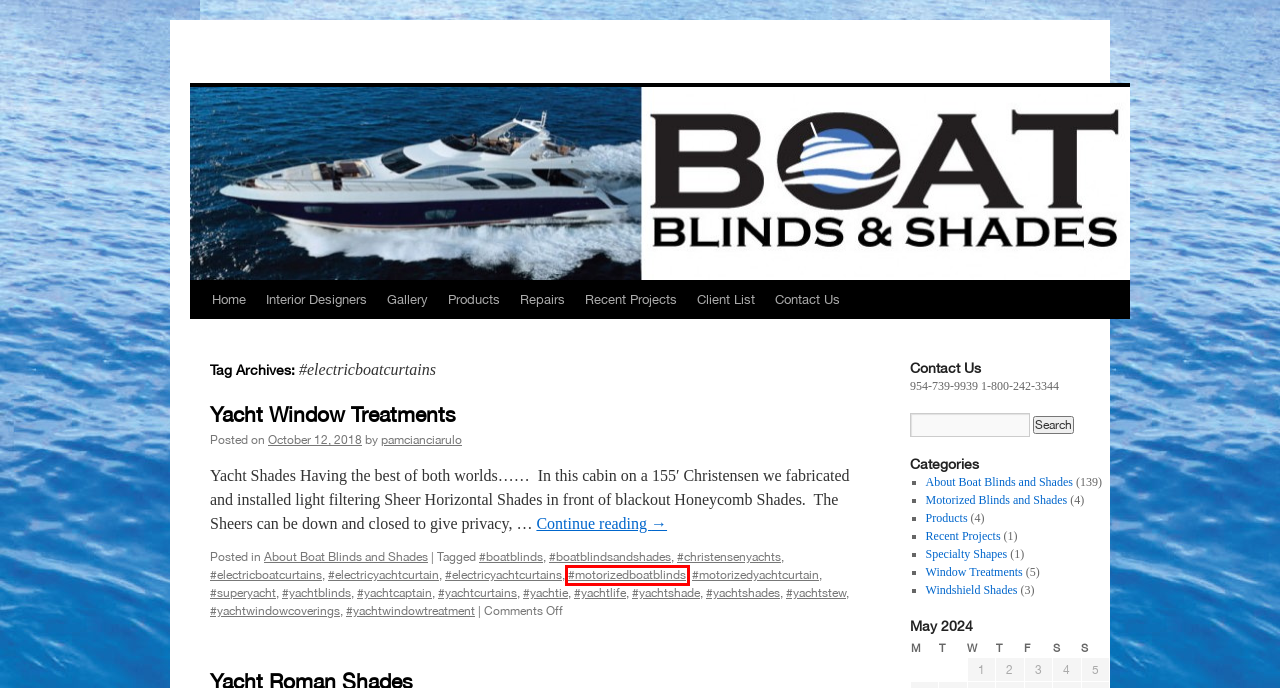Review the screenshot of a webpage which includes a red bounding box around an element. Select the description that best fits the new webpage once the element in the bounding box is clicked. Here are the candidates:
A. #superyacht |
B. #motorizedyachtcurtain |
C. #electricyachtcurtains |
D. #christensenyachts |
E. #motorizedboatblinds |
F. Boat Blinds and Shades, Fort Lauderdale, Florida |
G. #yachtstew |
H. #yachtwindowcoverings |

E